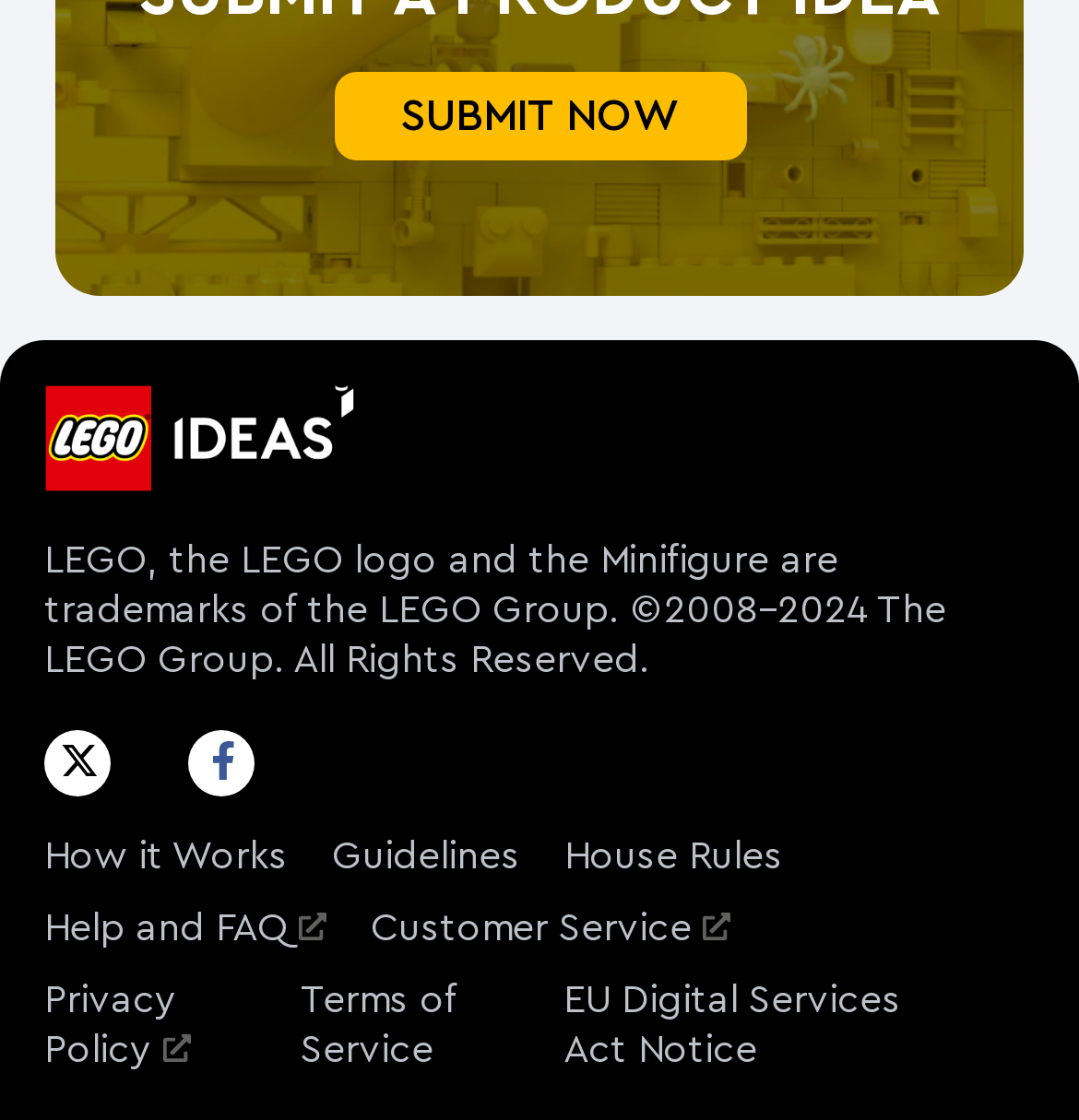Locate the UI element that matches the description How it Works in the webpage screenshot. Return the bounding box coordinates in the format (top-left x, top-left y, bottom-right x, bottom-right y), with values ranging from 0 to 1.

[0.041, 0.749, 0.267, 0.784]